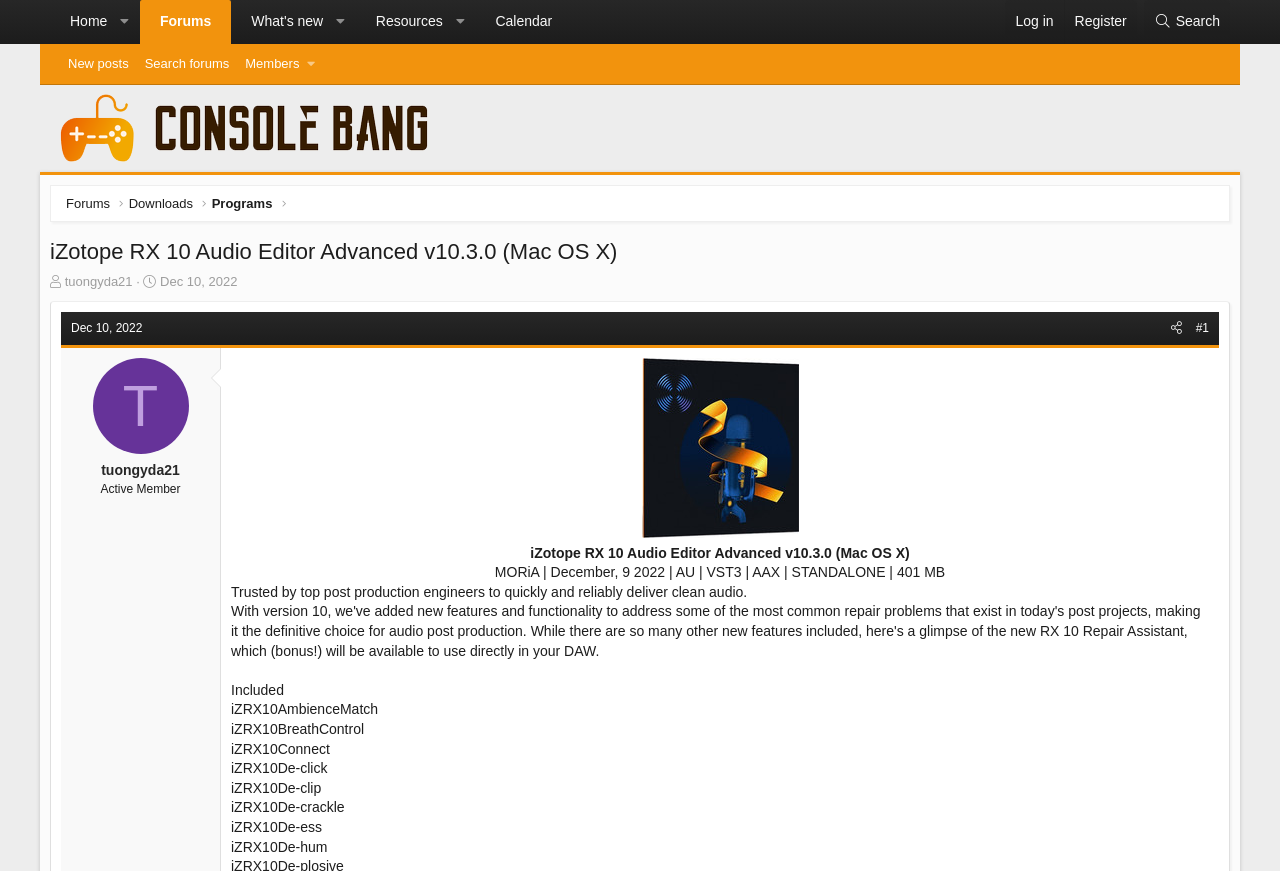What is the file size of the software?
Look at the image and provide a short answer using one word or a phrase.

401 MB